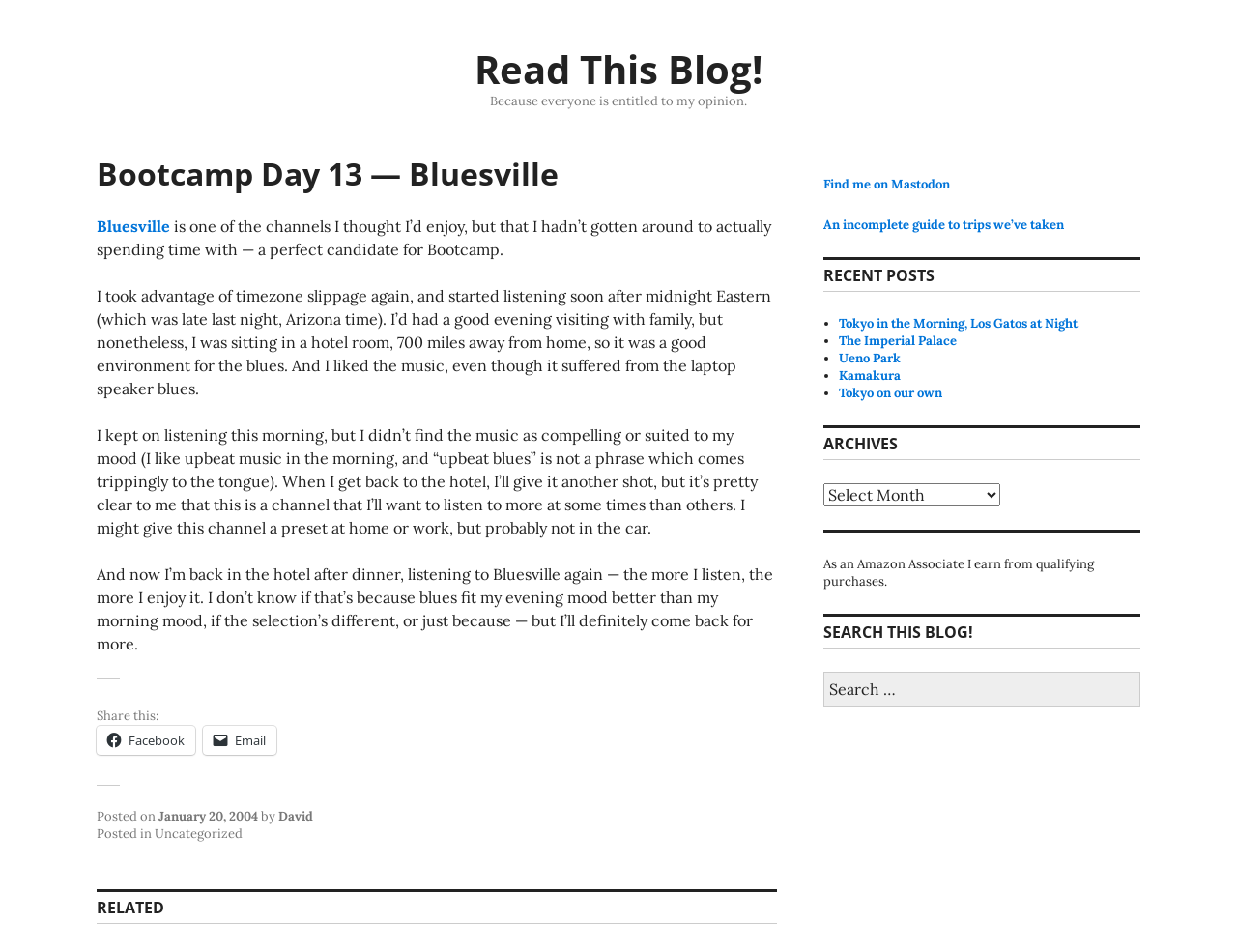Please identify the bounding box coordinates of where to click in order to follow the instruction: "Share this on Facebook".

[0.078, 0.762, 0.158, 0.793]